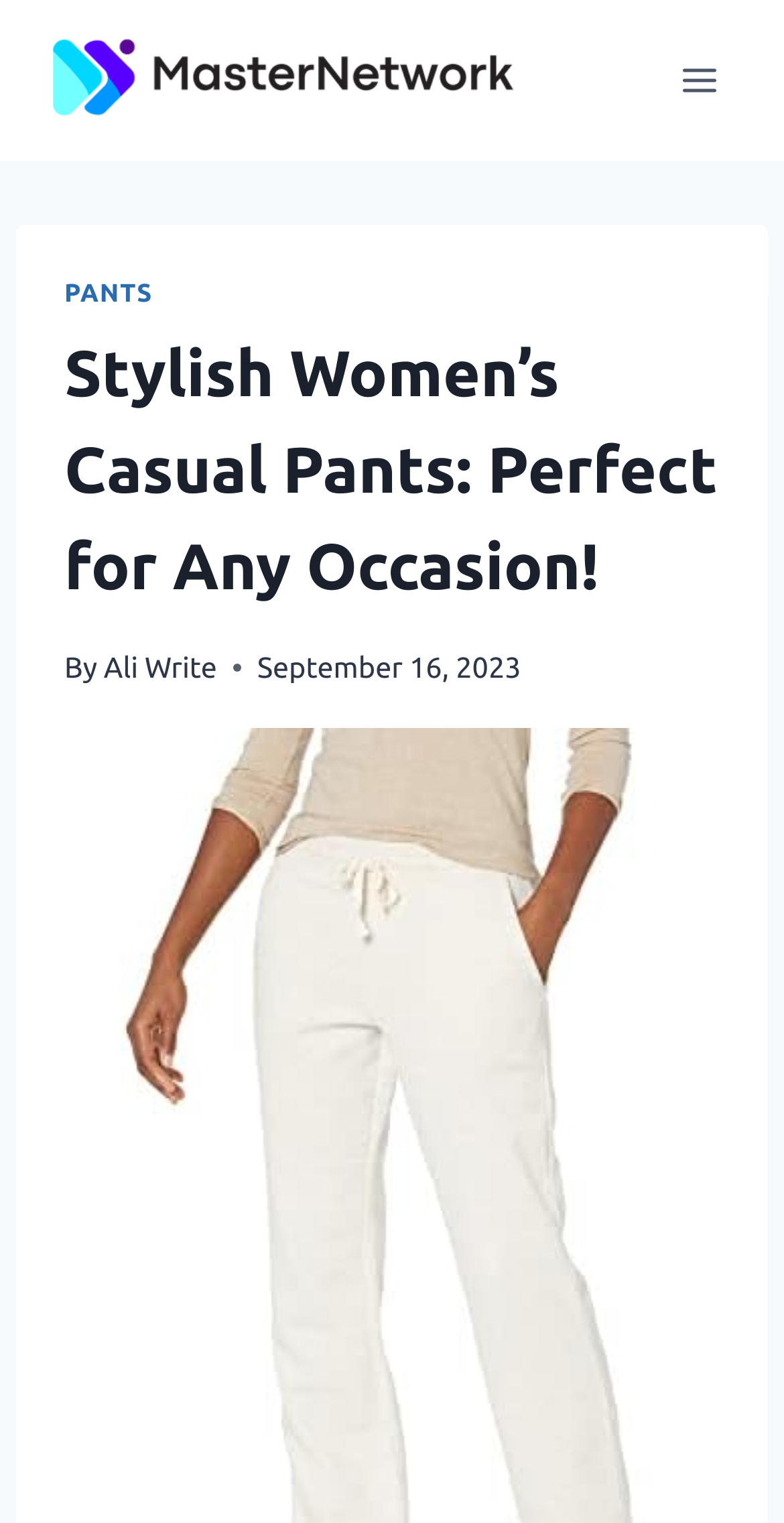Please provide a short answer using a single word or phrase for the question:
What type of content is the webpage about?

Casual Pants for Women